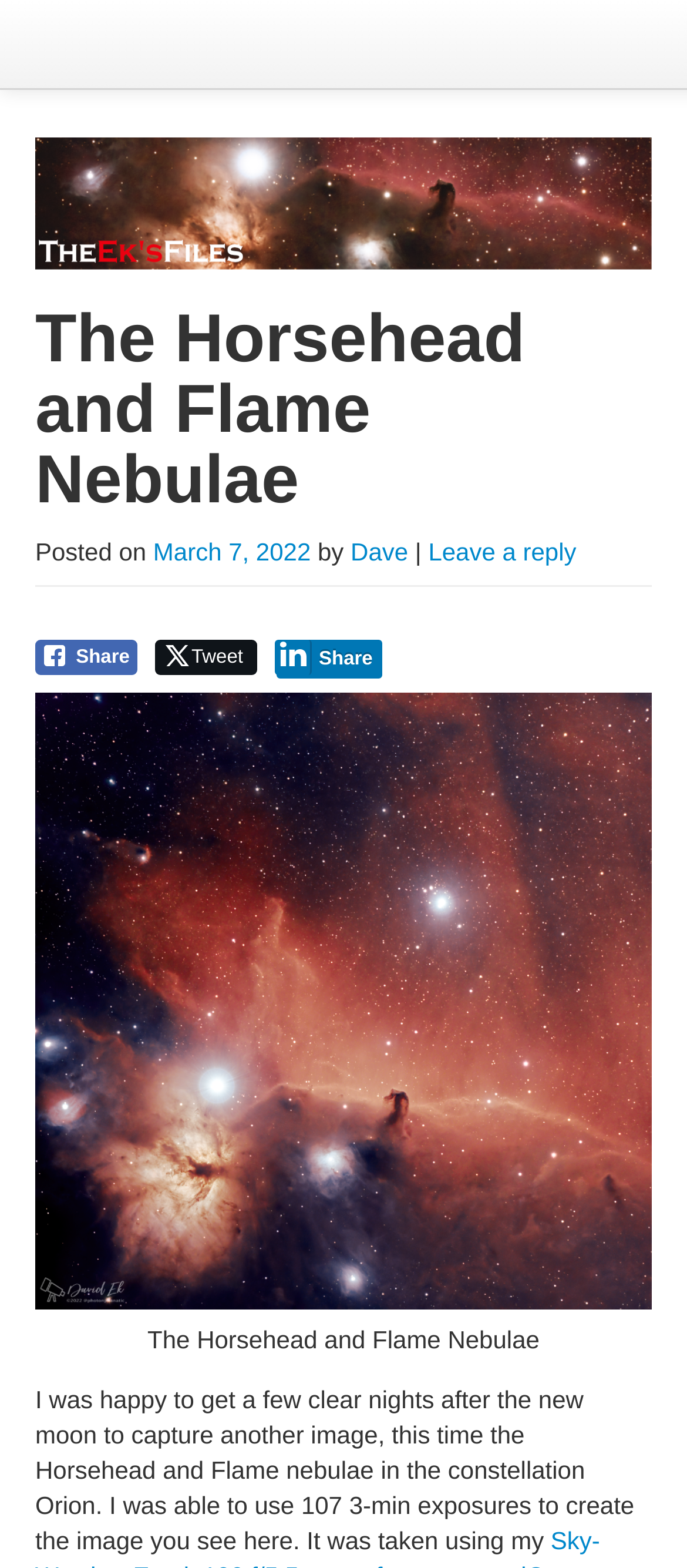How many exposures were used to create the image?
From the screenshot, supply a one-word or short-phrase answer.

107